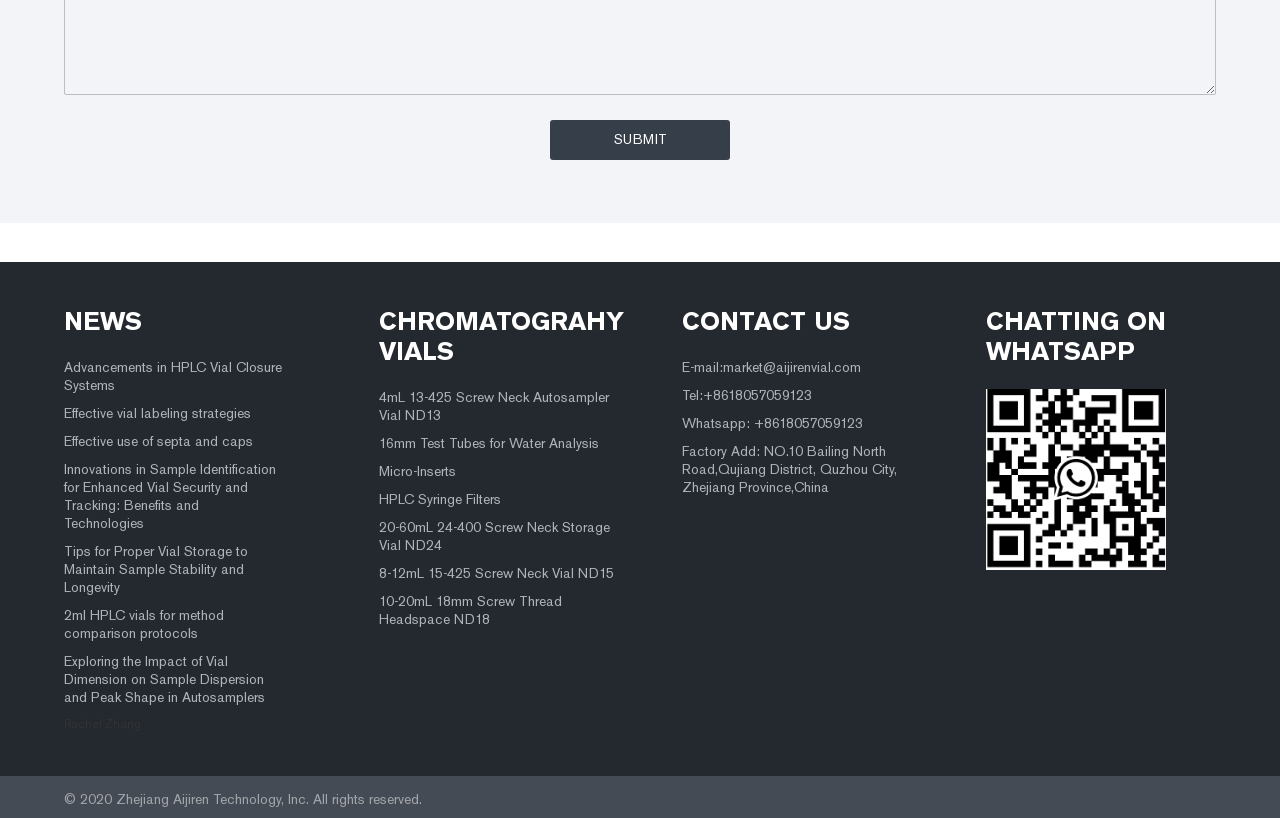Look at the image and answer the question in detail:
What is the location of the company's factory?

The webpage provides a 'CONTACT US' link, which leads to a section with contact information, including the factory address, which is listed as 'NO.10 Bailing North Road, Qujiang District, Quzhou City, Zhejiang Province, China'.